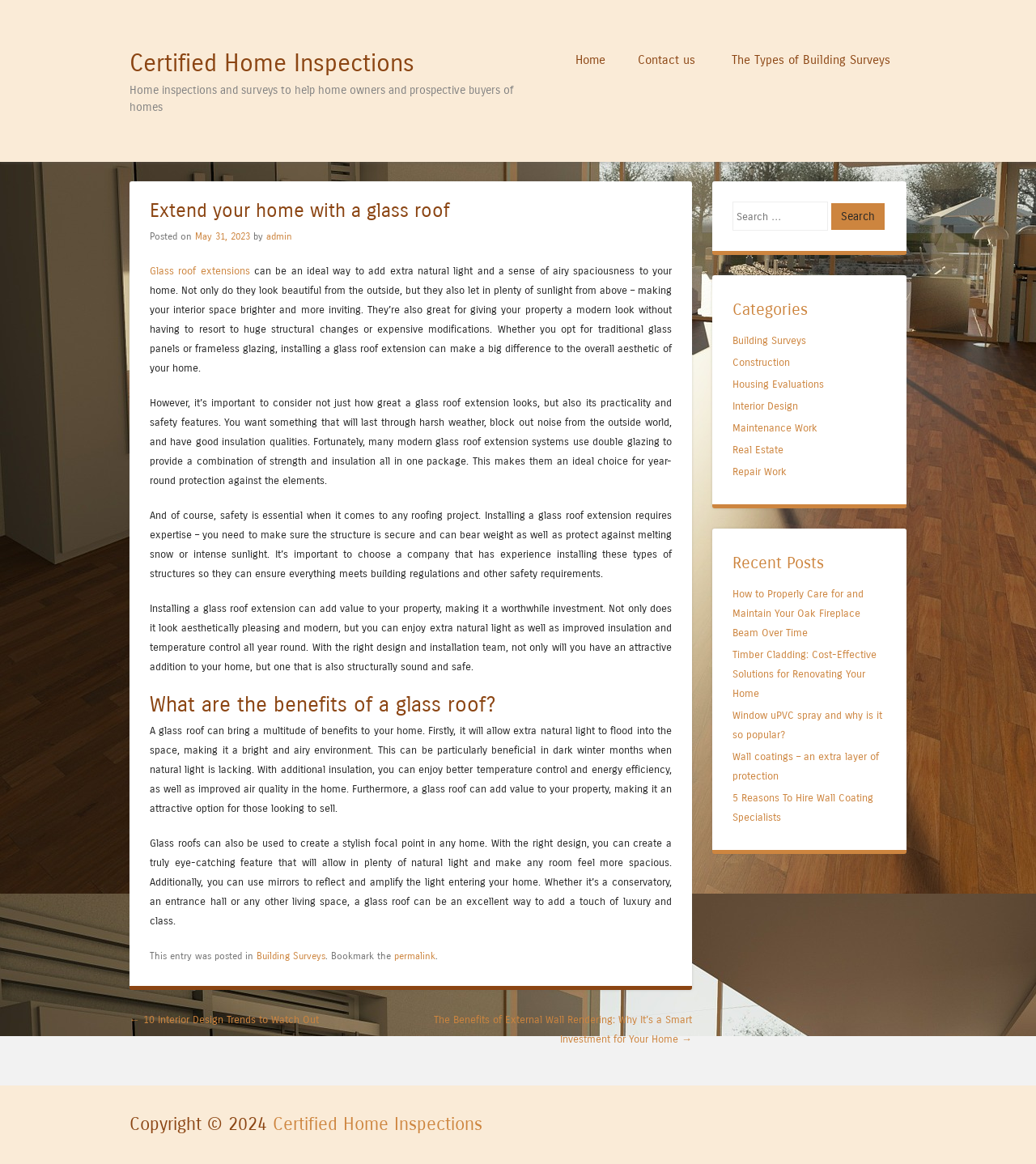Please mark the bounding box coordinates of the area that should be clicked to carry out the instruction: "Click WHO WE ARE".

None